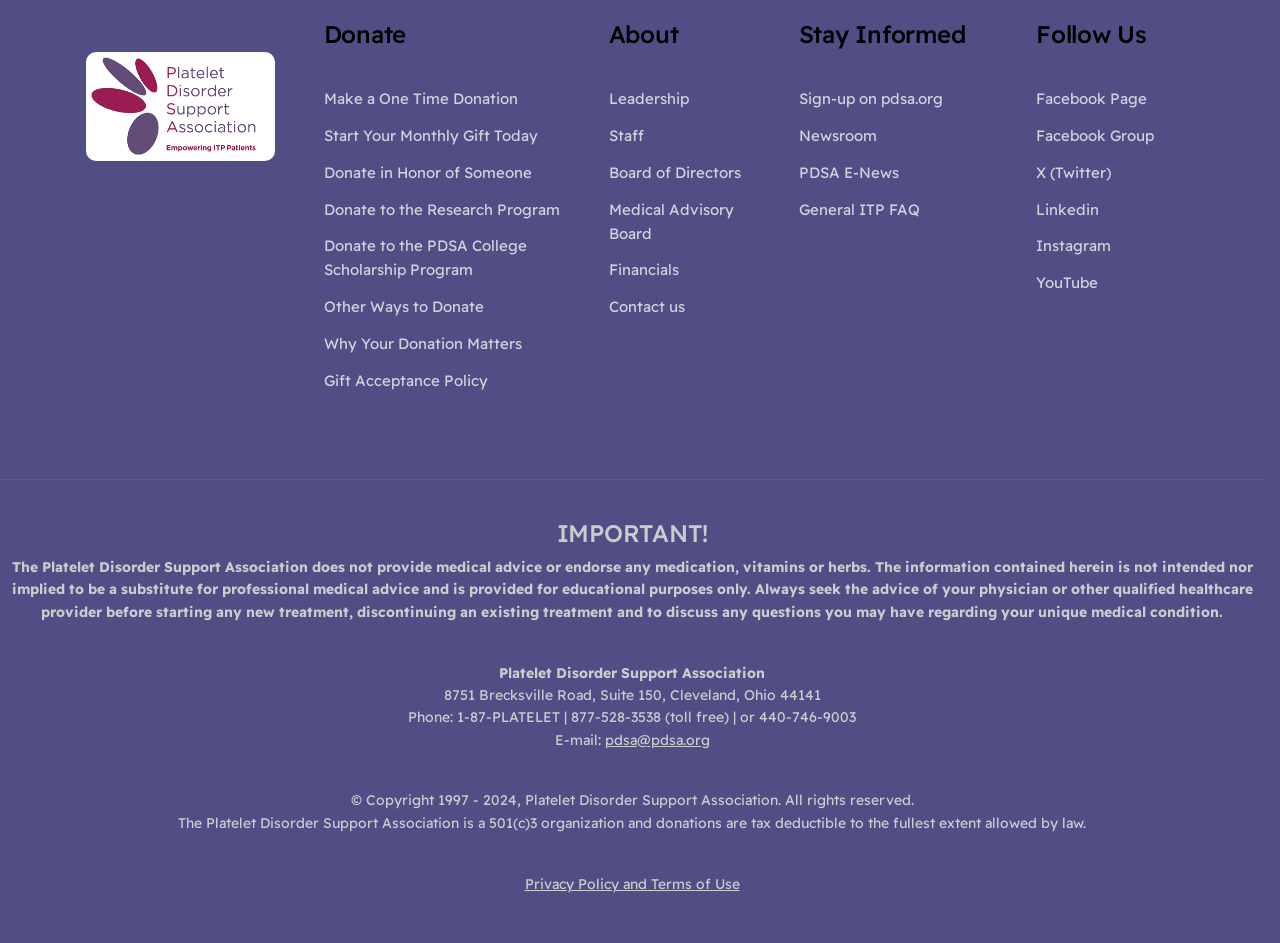Indicate the bounding box coordinates of the element that needs to be clicked to satisfy the following instruction: "Login". The coordinates should be four float numbers between 0 and 1, i.e., [left, top, right, bottom].

None